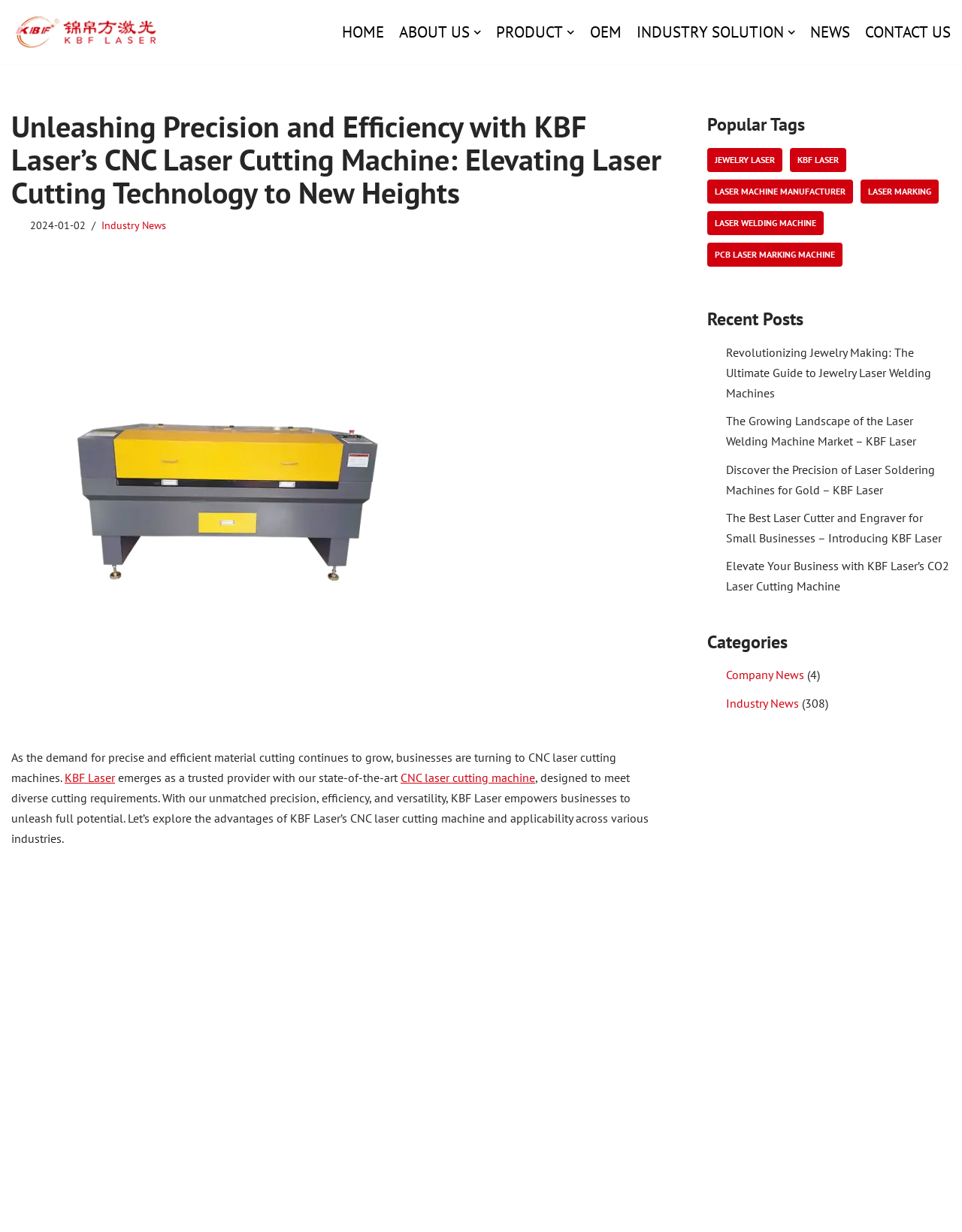From the element description: "CONTACT US", extract the bounding box coordinates of the UI element. The coordinates should be expressed as four float numbers between 0 and 1, in the order [left, top, right, bottom].

[0.899, 0.019, 0.988, 0.034]